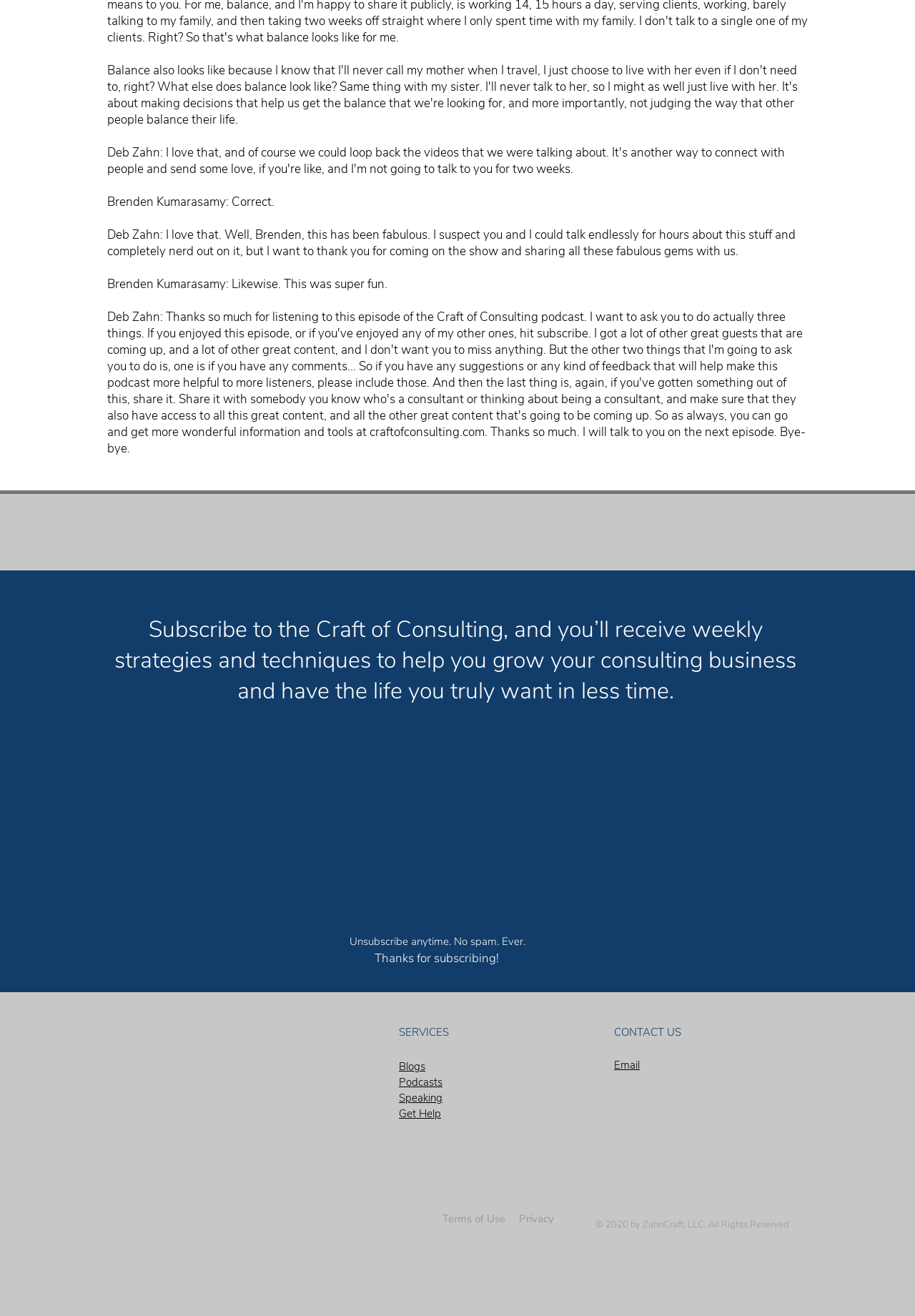Using the element description provided, determine the bounding box coordinates in the format (top-left x, top-left y, bottom-right x, bottom-right y). Ensure that all values are floating point numbers between 0 and 1. Element description: Terms of Use

[0.484, 0.92, 0.552, 0.932]